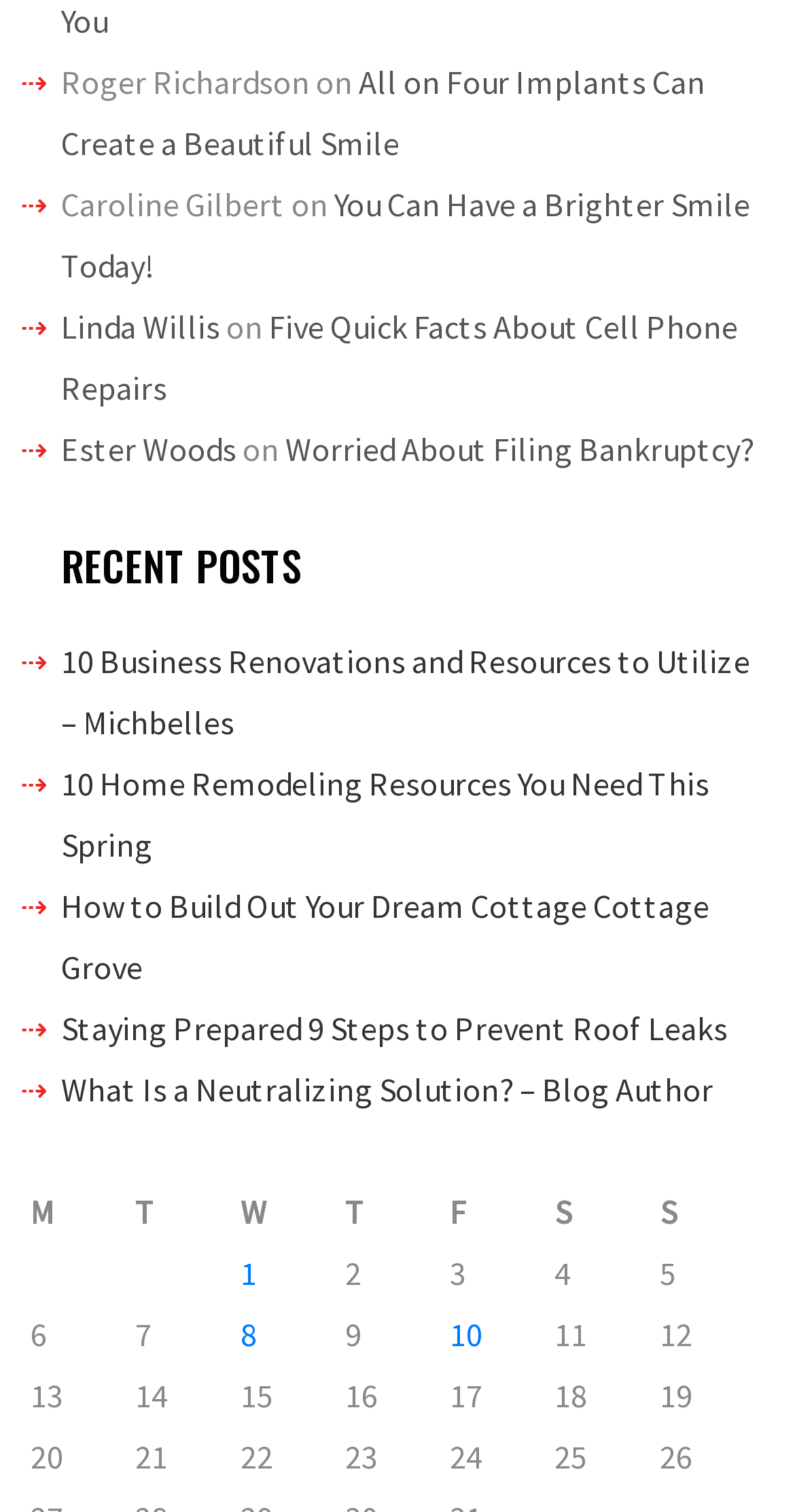Please identify the bounding box coordinates of the element I should click to complete this instruction: 'Click on 'All on Four Implants Can Create a Beautiful Smile''. The coordinates should be given as four float numbers between 0 and 1, like this: [left, top, right, bottom].

[0.077, 0.04, 0.887, 0.108]